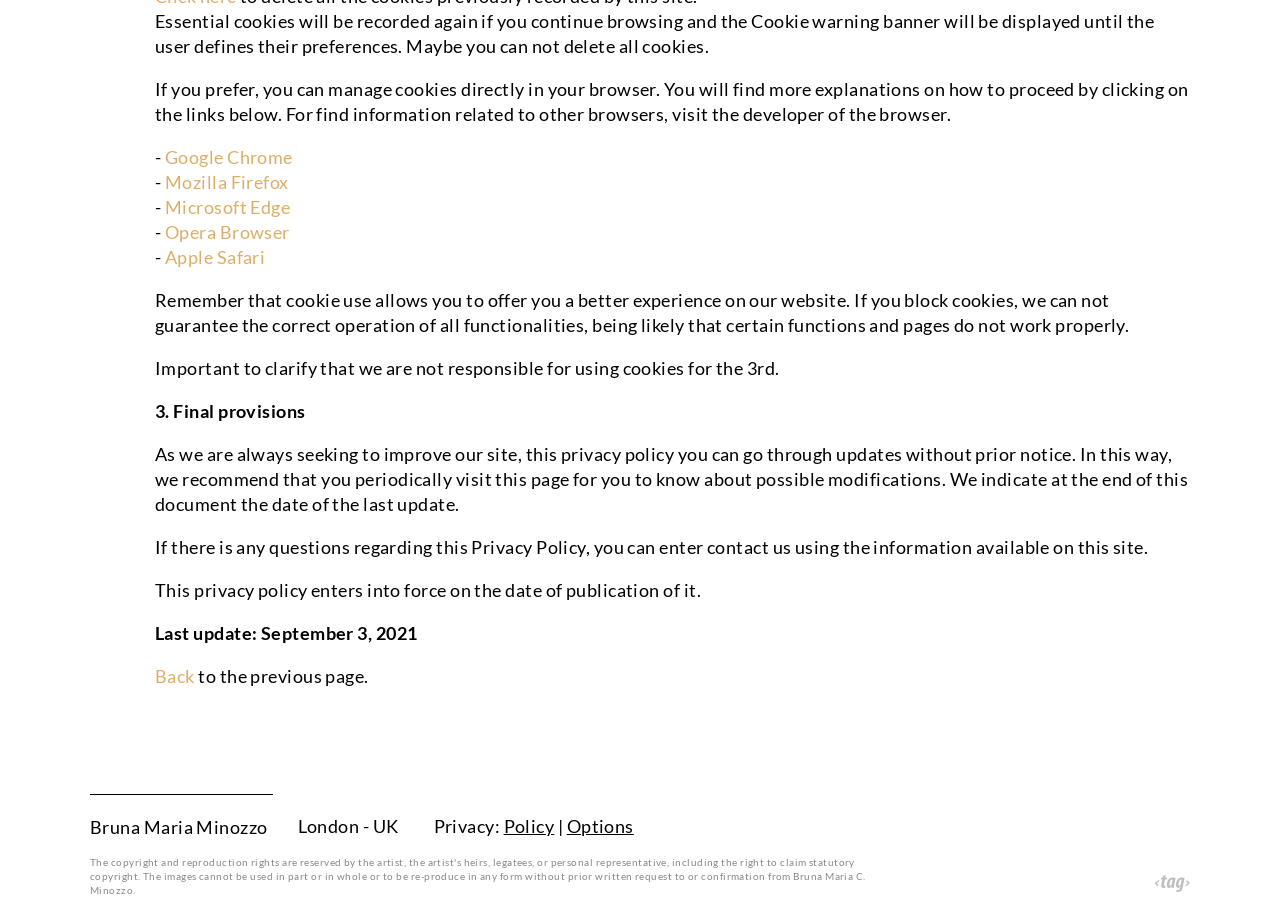Using the information shown in the image, answer the question with as much detail as possible: What is the location of Bruna Maria Minozzo?

The webpage displays the name 'Bruna Maria Minozzo' along with the location 'London - UK' at the bottom of the page.